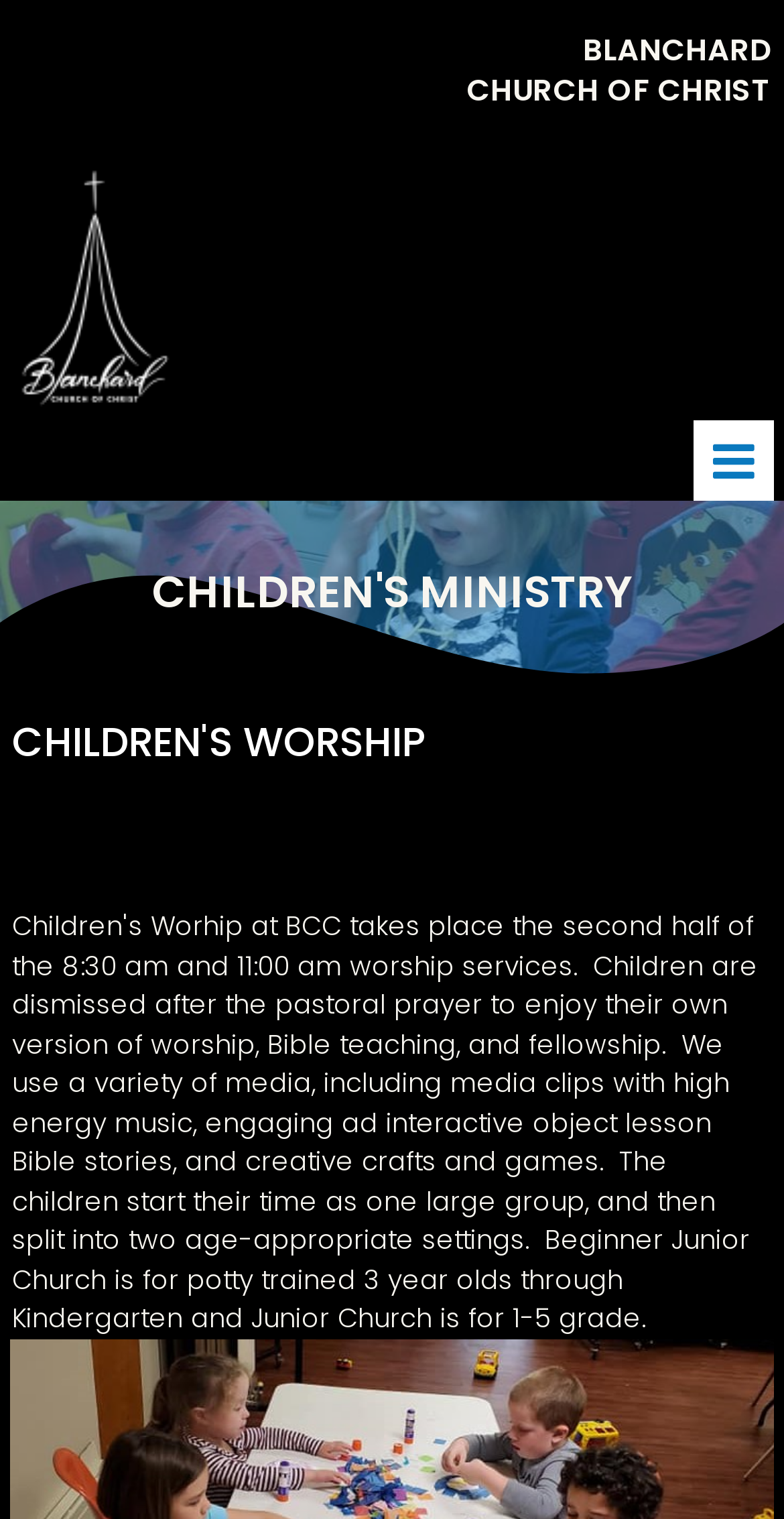Predict the bounding box of the UI element based on this description: "CHURCH OF CHRIST".

[0.595, 0.044, 0.985, 0.072]